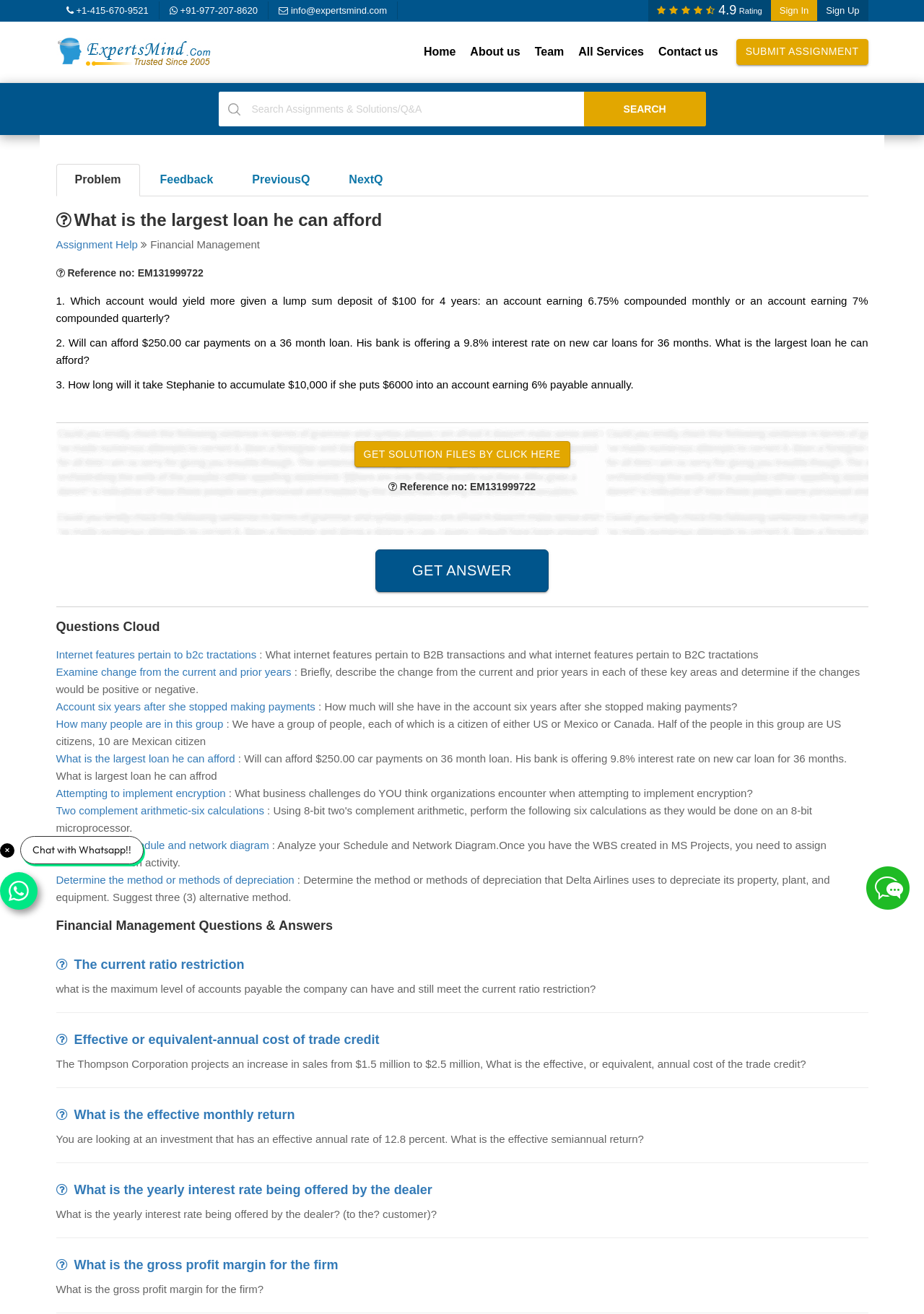Please determine the bounding box coordinates of the element to click on in order to accomplish the following task: "View questions and answers in the 'Financial Management' category". Ensure the coordinates are four float numbers ranging from 0 to 1, i.e., [left, top, right, bottom].

[0.061, 0.698, 0.939, 0.711]